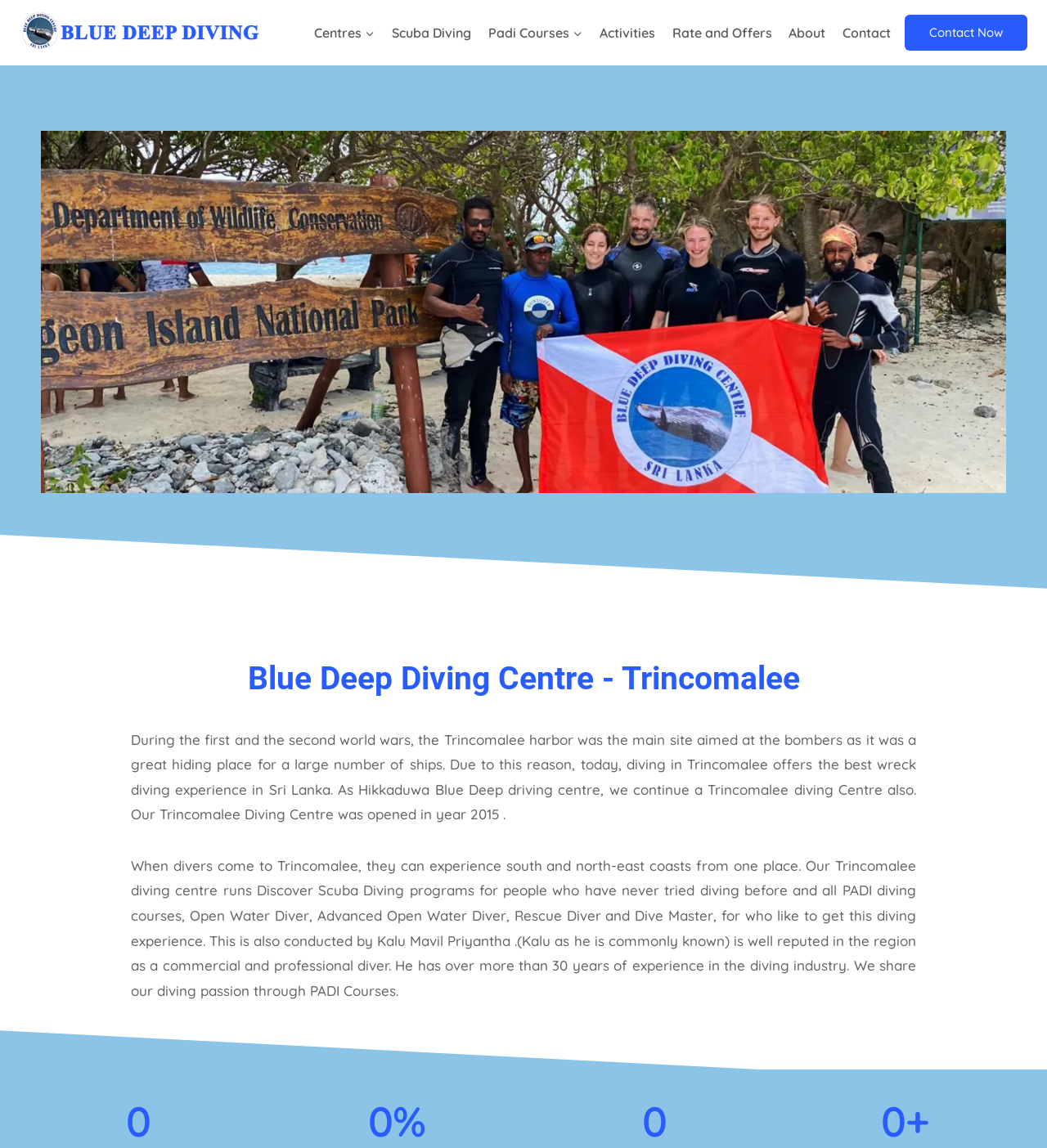Using floating point numbers between 0 and 1, provide the bounding box coordinates in the format (top-left x, top-left y, bottom-right x, bottom-right y). Locate the UI element described here: aria-label="Blue Deep Diving"

[0.019, 0.011, 0.253, 0.046]